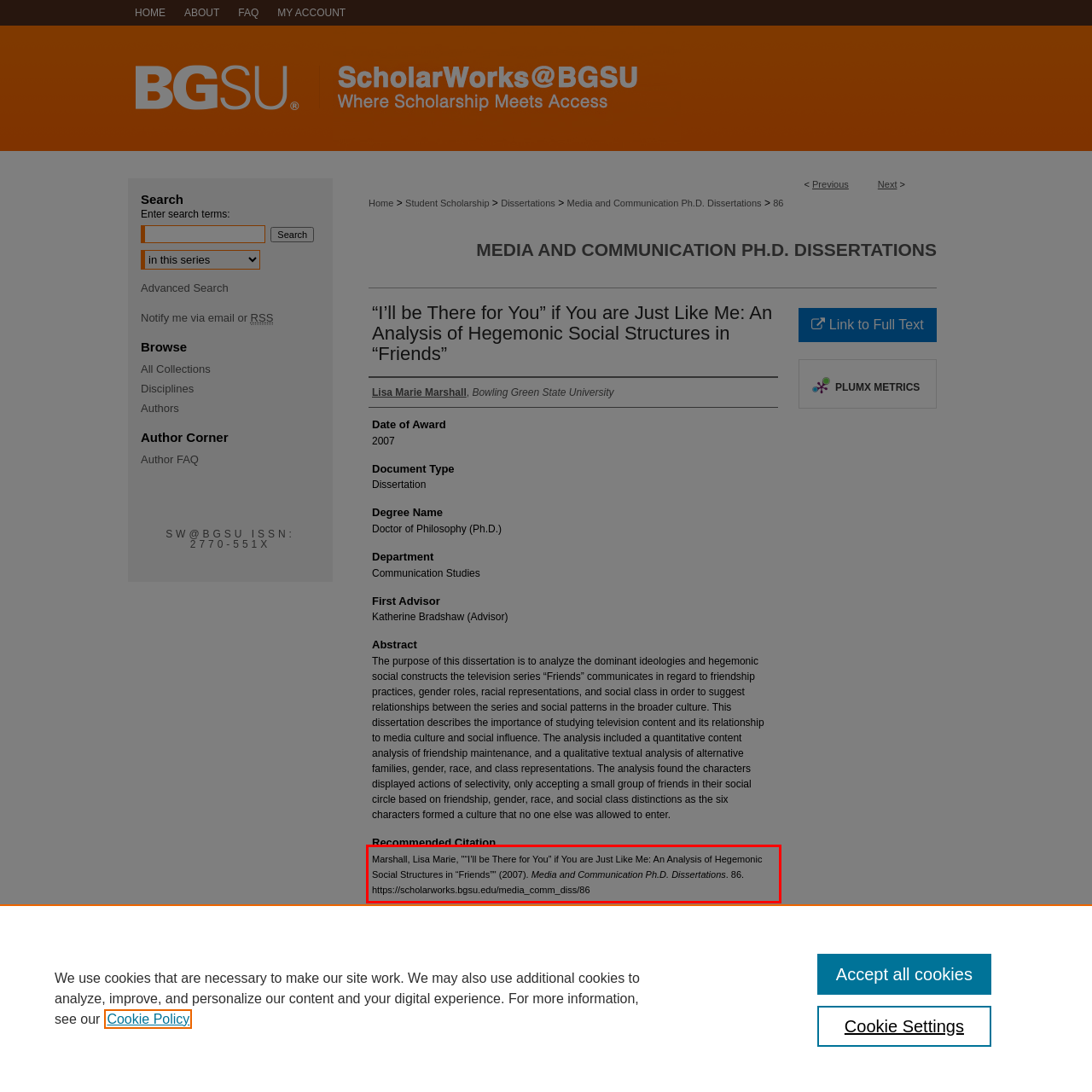Identify the text inside the red bounding box in the provided webpage screenshot and transcribe it.

Marshall, Lisa Marie, "“I’ll be There for You” if You are Just Like Me: An Analysis of Hegemonic Social Structures in “Friends”" (2007). Media and Communication Ph.D. Dissertations. 86. https://scholarworks.bgsu.edu/media_comm_diss/86